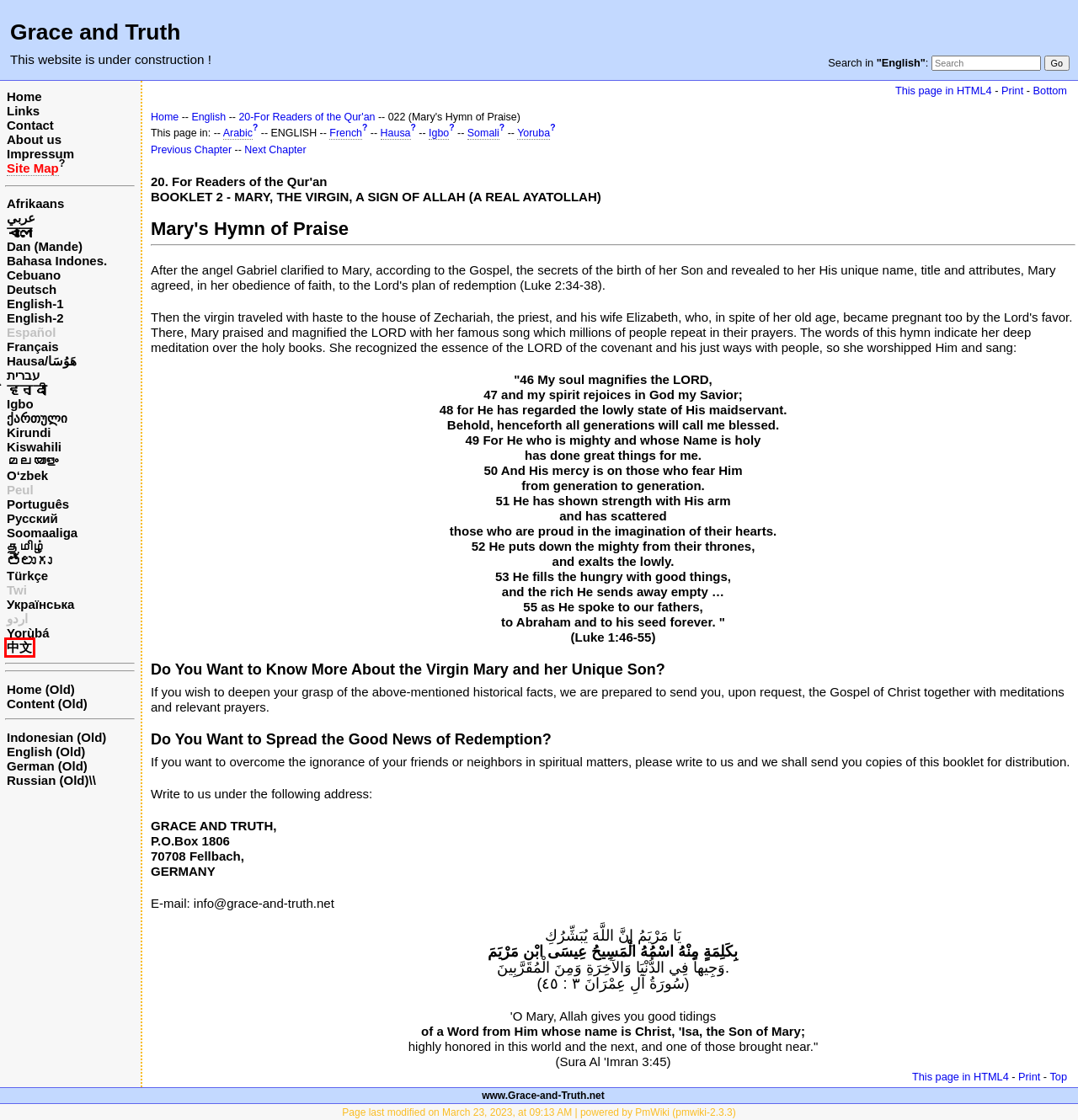You have a screenshot of a webpage with a red rectangle bounding box around a UI element. Choose the best description that matches the new page after clicking the element within the bounding box. The candidate descriptions are:
A. Tamil தமிழ் Pages | Grace and Truth
B. Русские страницы | Grace and Truth
C. Dan (Mande) Pages | Grace and Truth
D. Spanish Español Pages | Grace and Truth
E. Chinese 中文 Pages | Grace and Truth
F. PmWiki | PmWiki / PmWiki
G. Portuguese Português Pages | Grace and Truth
H. English, For Readers of the Qur'an, Chapter 023 - Introduction  | Grace and Truth

E